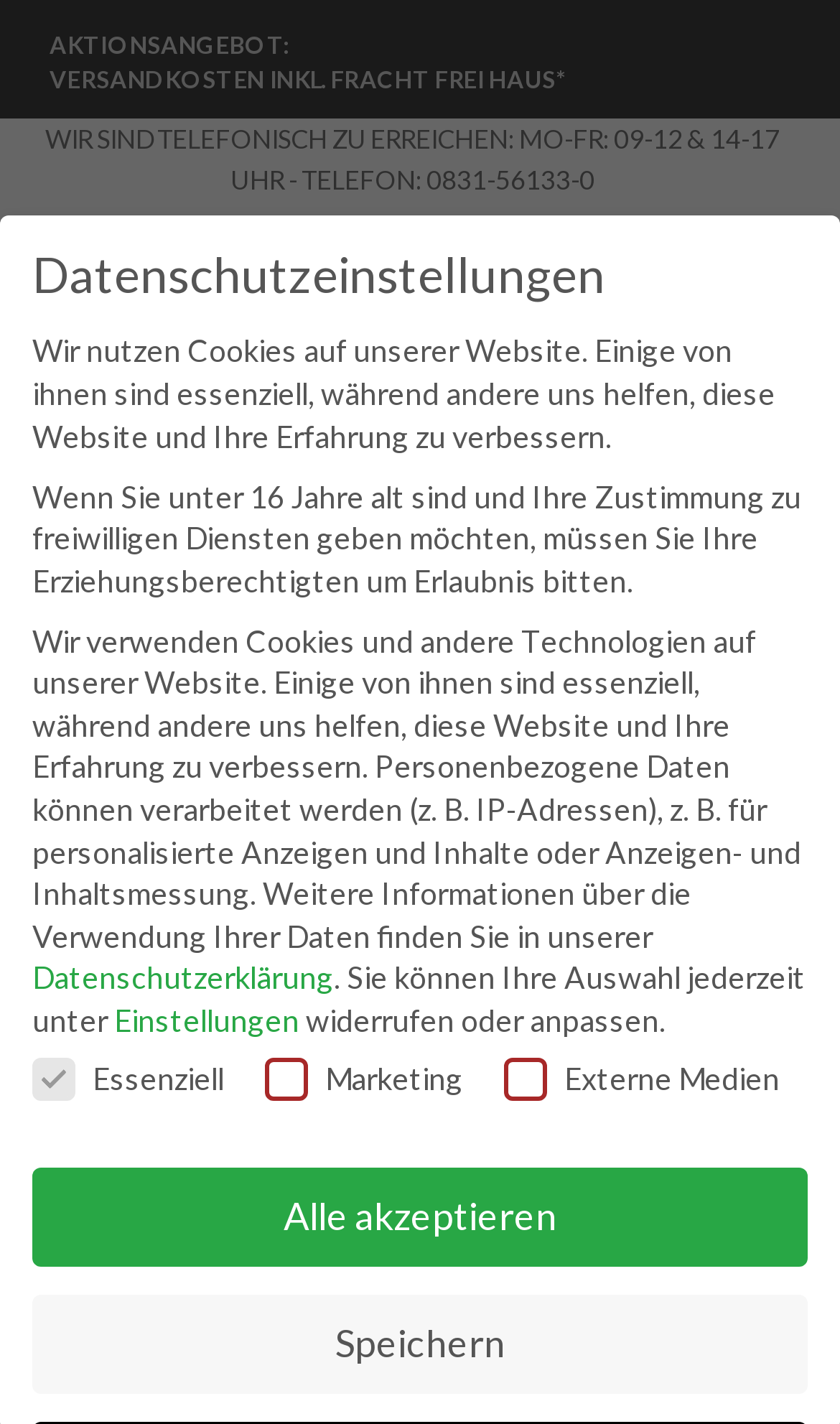Specify the bounding box coordinates for the region that must be clicked to perform the given instruction: "Click on 'WARENKORB'".

[0.394, 0.187, 0.606, 0.233]